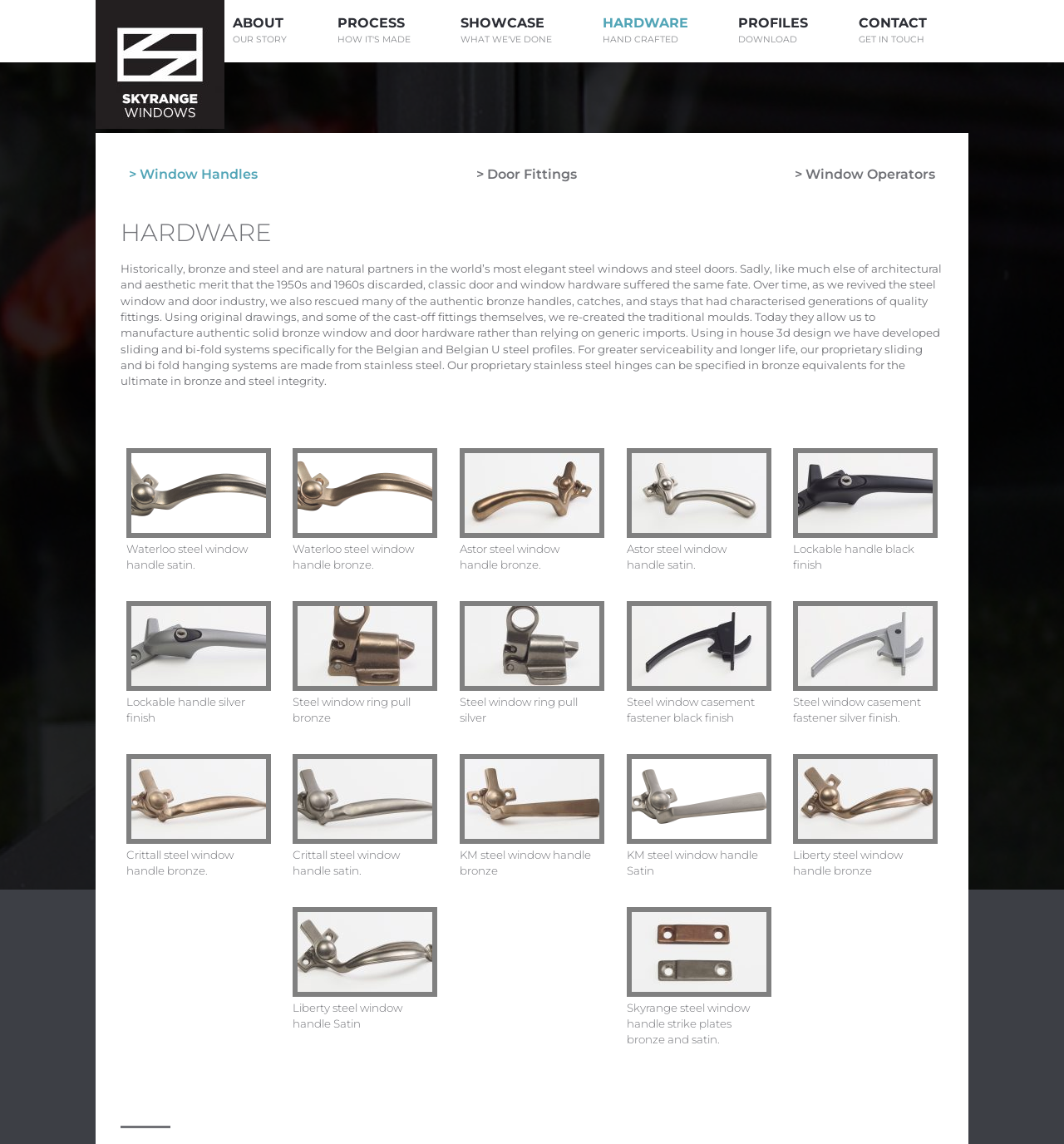Respond with a single word or phrase:
What type of steel profiles are mentioned on the webpage?

Belgian and Belgian U